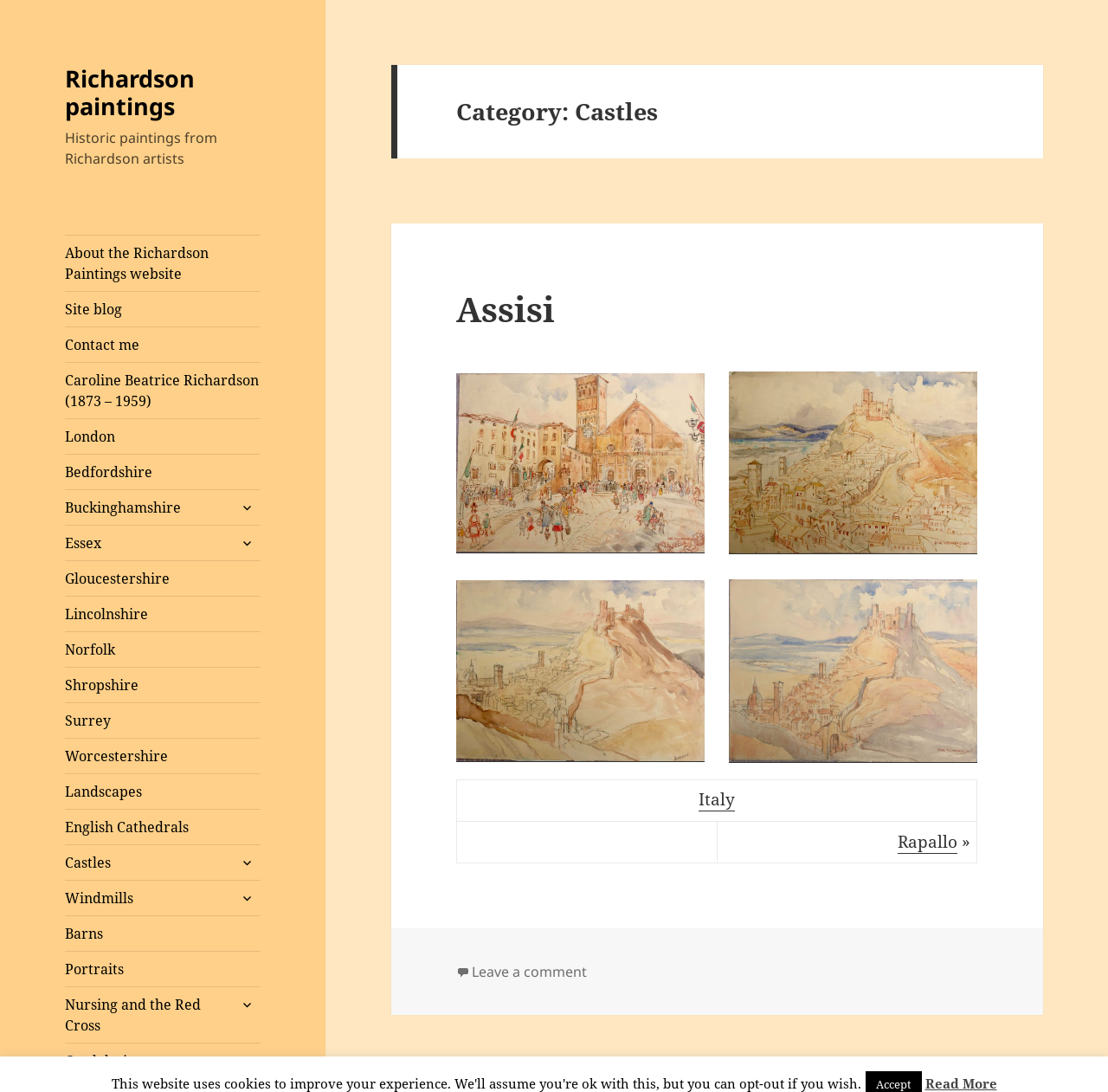Please mark the bounding box coordinates of the area that should be clicked to carry out the instruction: "Click the link '189'".

None